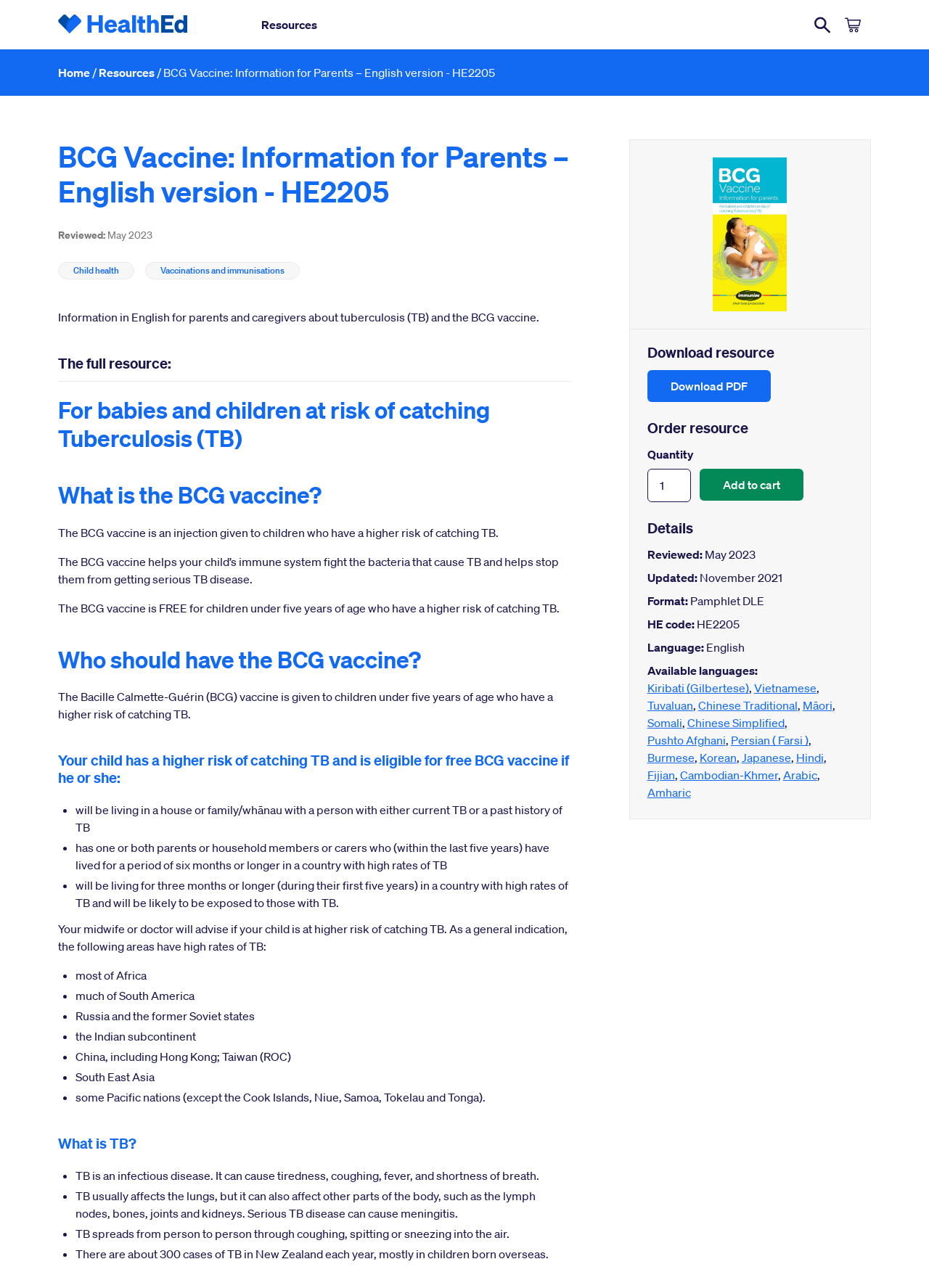Please answer the following question using a single word or phrase: 
What languages are the resources available in?

Multiple languages